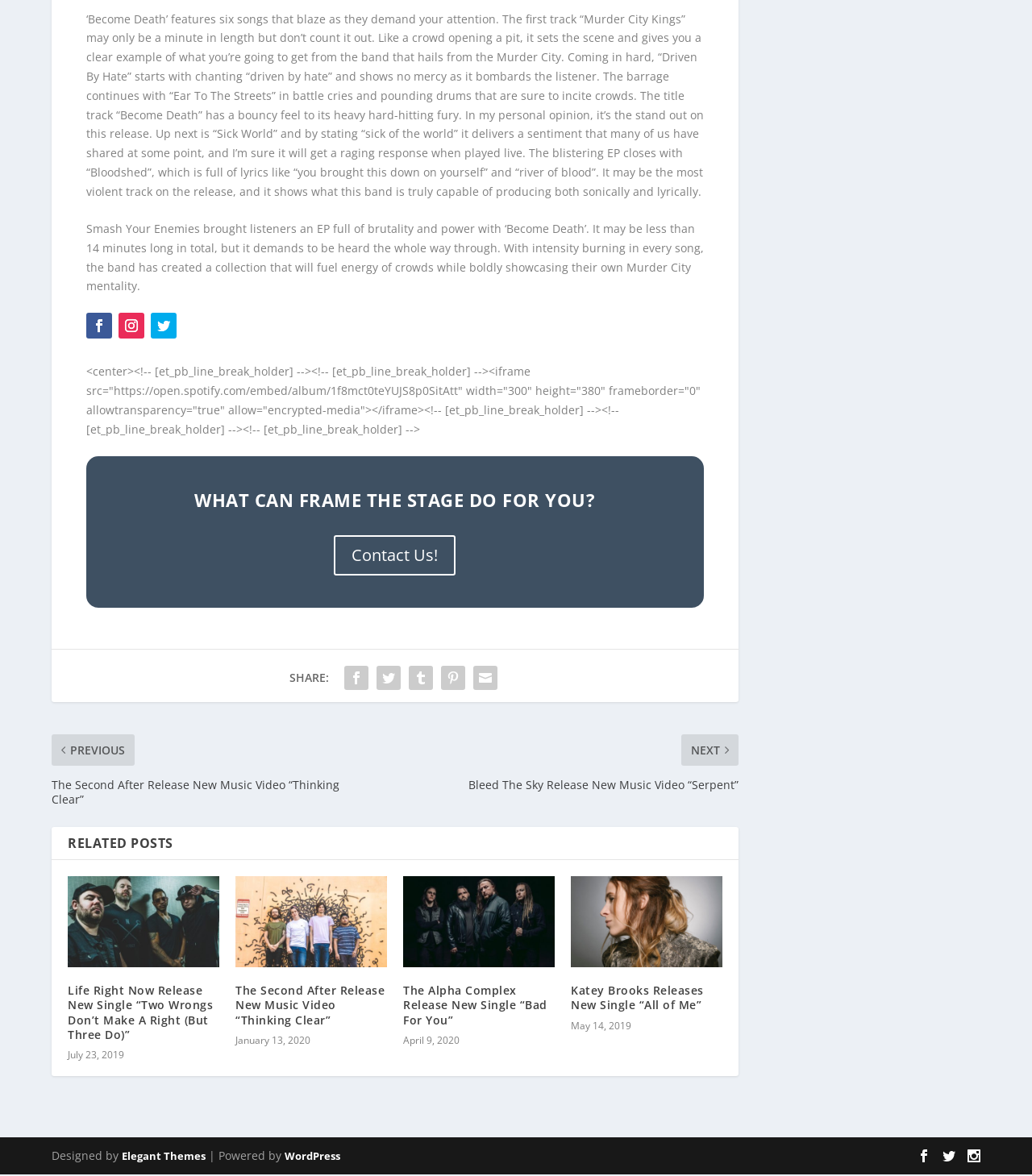Using the information shown in the image, answer the question with as much detail as possible: What is the purpose of the 'WHAT CAN FRAME THE STAGE DO FOR YOU?' section?

The 'WHAT CAN FRAME THE STAGE DO FOR YOU?' section appears to be a call-to-action section, and it provides a 'Contact Us!' link, suggesting that its purpose is to provide contact information for the website or the band.